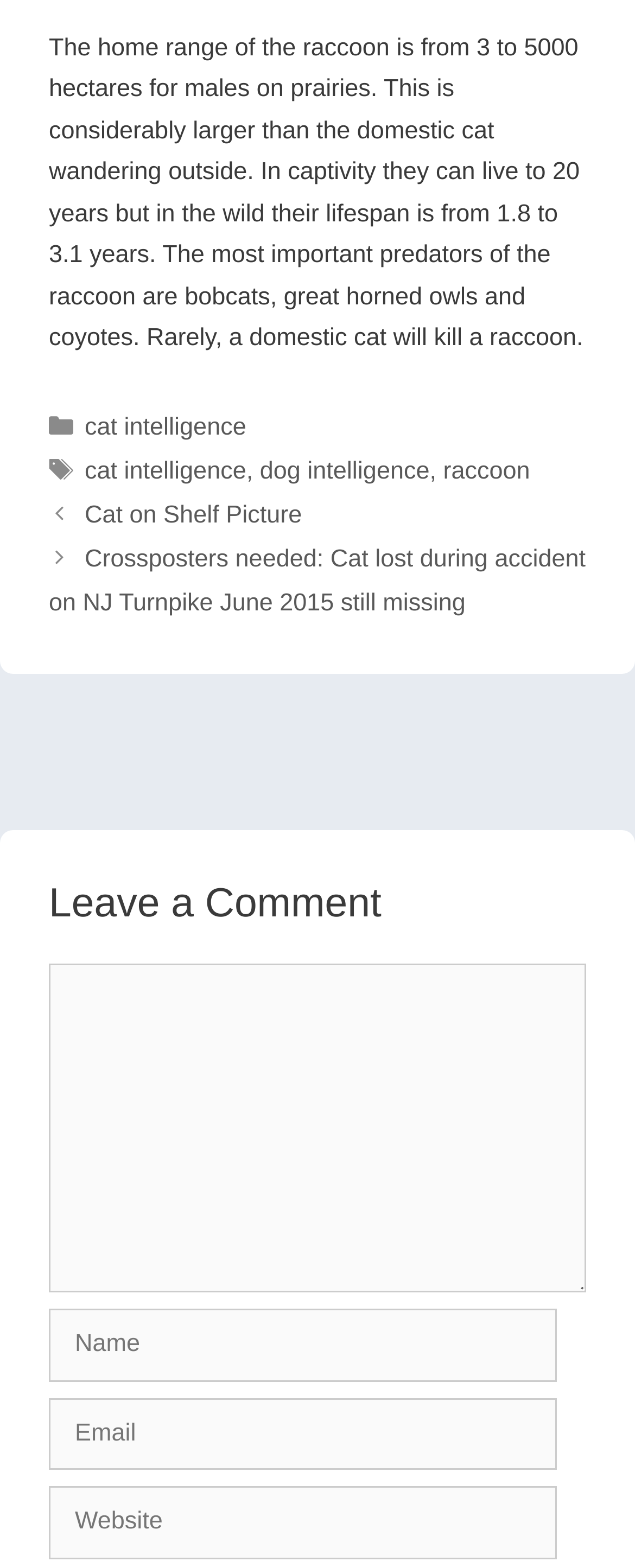Pinpoint the bounding box coordinates for the area that should be clicked to perform the following instruction: "Enter your name".

[0.077, 0.835, 0.877, 0.881]